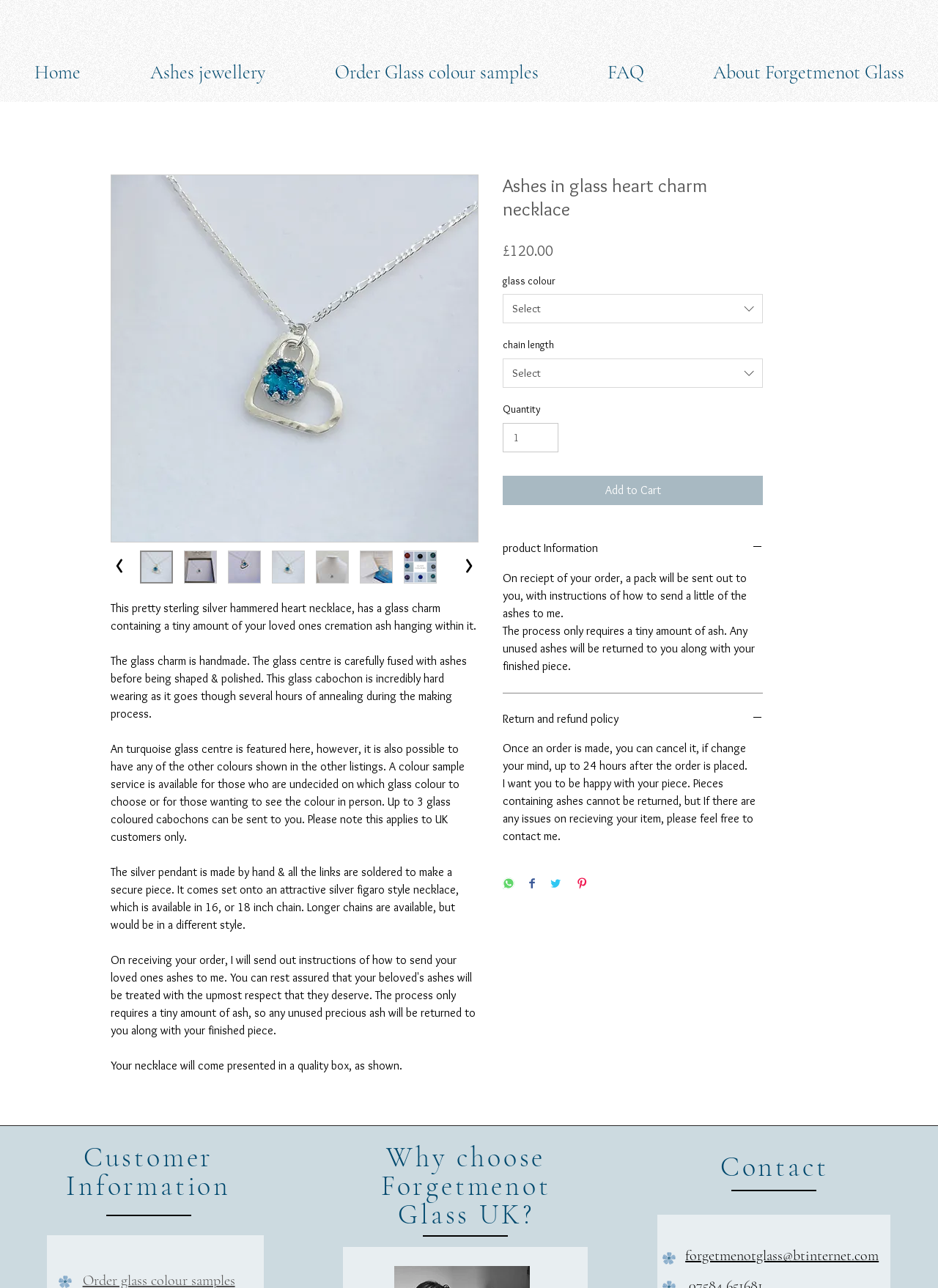Can you find the bounding box coordinates for the element to click on to achieve the instruction: "Select a glass colour"?

[0.536, 0.228, 0.813, 0.251]